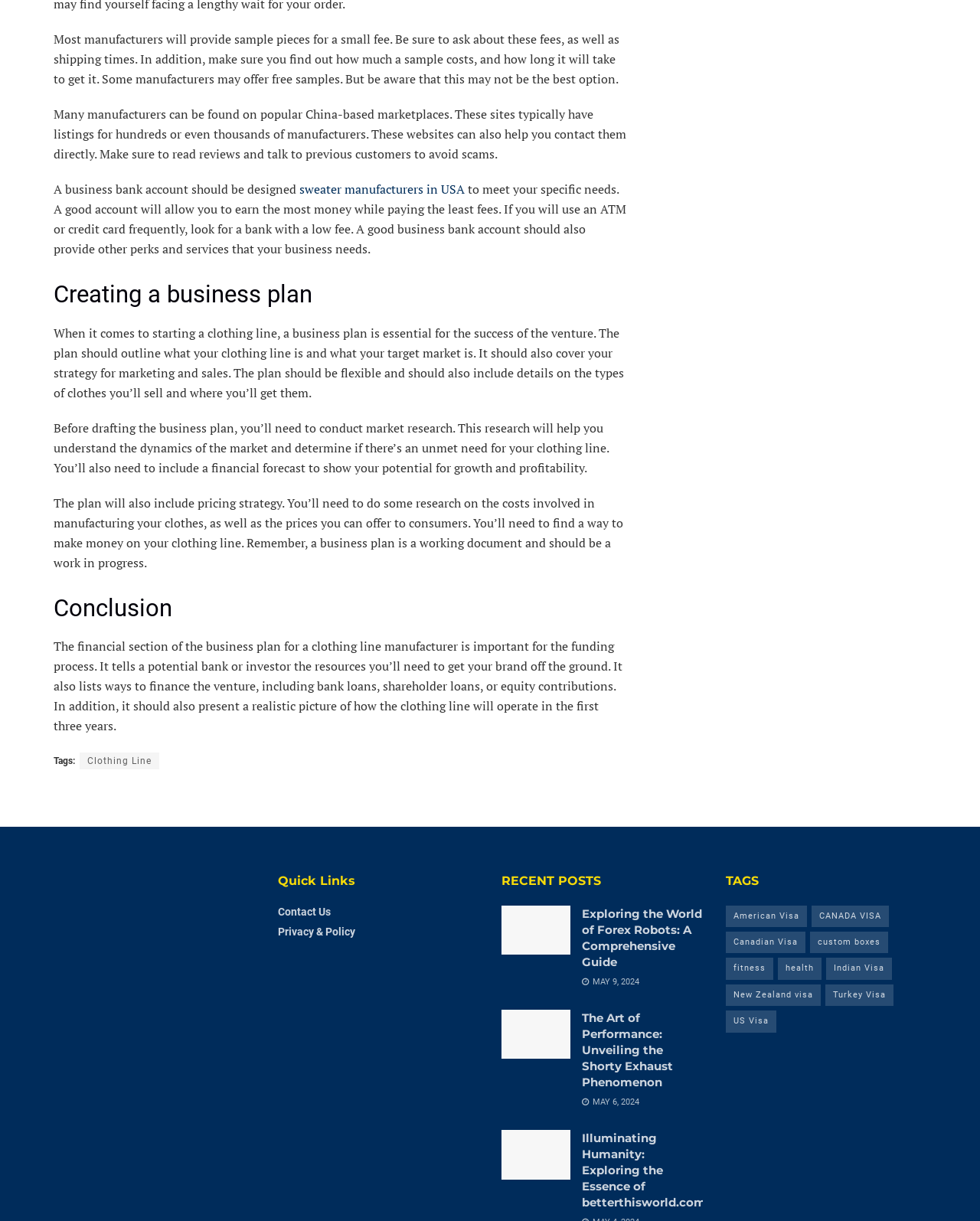Provide a brief response using a word or short phrase to this question:
How can you find manufacturers for a clothing line?

Through China-based marketplaces